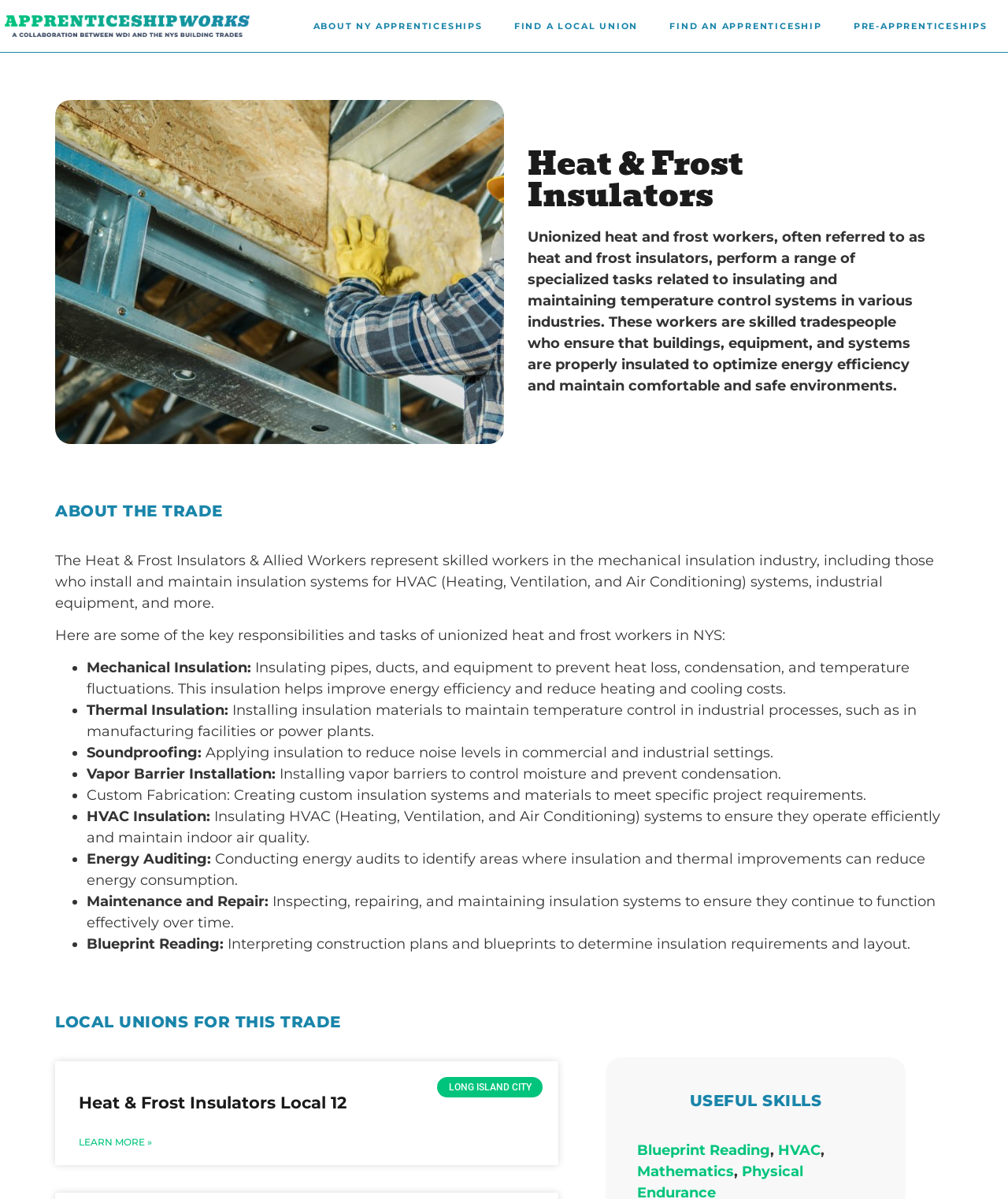What is one of the key responsibilities of unionized heat and frost workers?
Could you answer the question in a detailed manner, providing as much information as possible?

The answer can be found in the ListMarker and StaticText elements with the text '• Mechanical Insulation: Insulating pipes, ducts, and equipment to prevent heat loss, condensation, and temperature fluctuations. This insulation helps improve energy efficiency and reduce heating and cooling costs.'